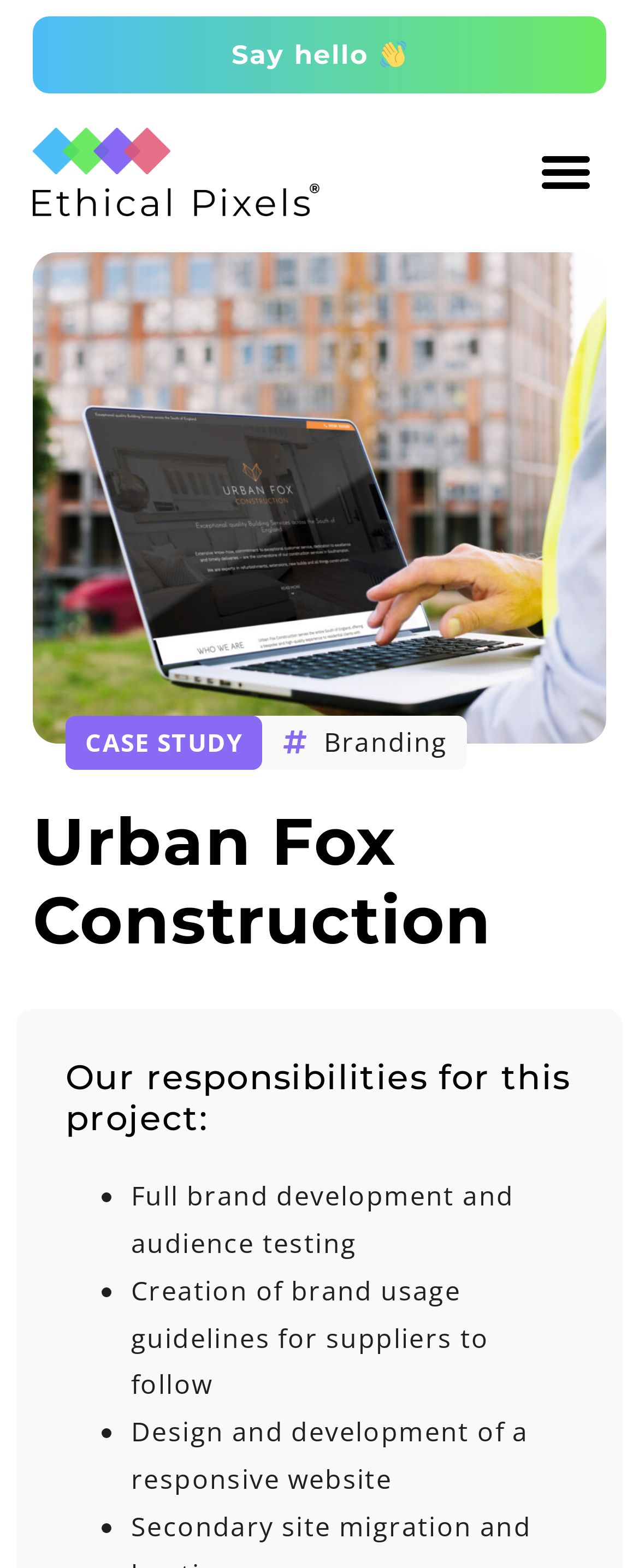What is the second responsibility listed?
Examine the image and provide an in-depth answer to the question.

The second responsibility is obtained by looking at the list markers '•' and their corresponding static text elements. The second list marker is followed by the static text 'Creation of brand usage guidelines for suppliers to follow', which is the second responsibility listed.